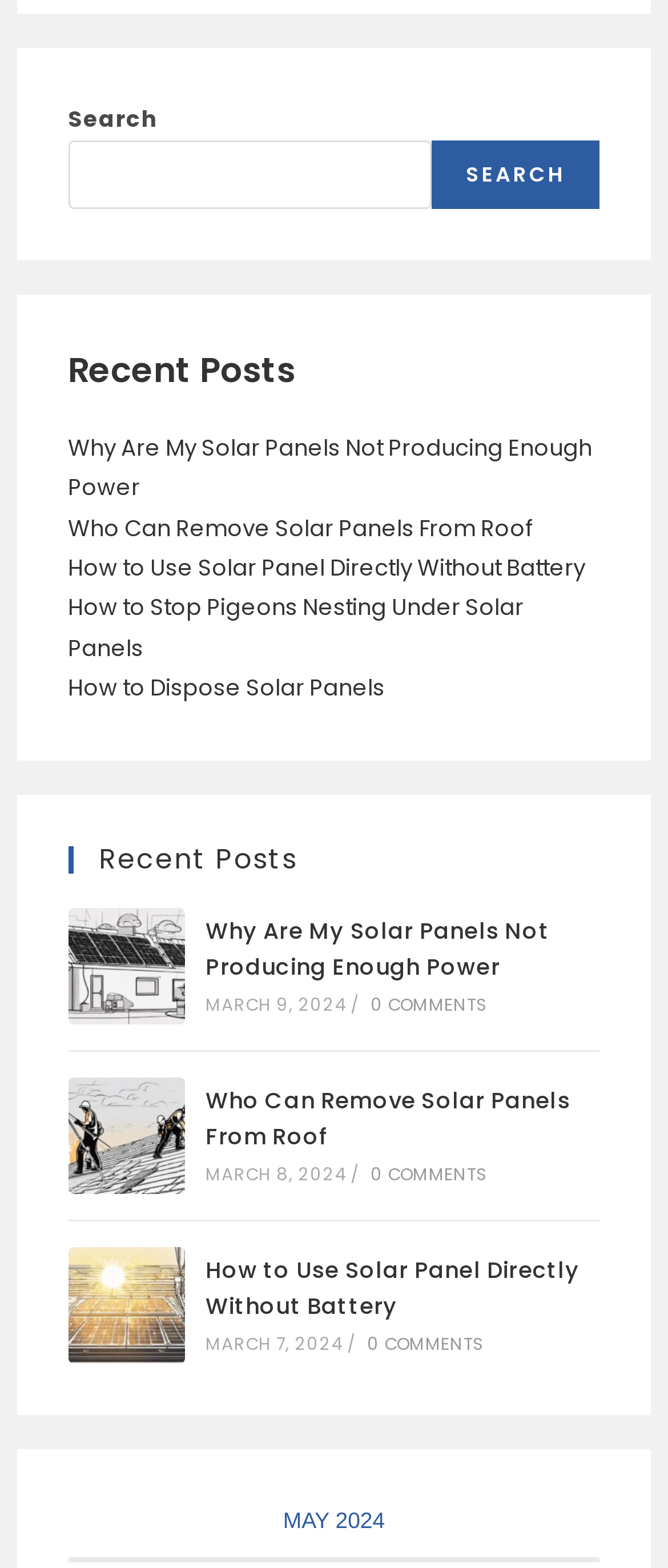Please locate the bounding box coordinates of the element's region that needs to be clicked to follow the instruction: "Check the date of 'MARCH 9, 2024'". The bounding box coordinates should be provided as four float numbers between 0 and 1, i.e., [left, top, right, bottom].

[0.308, 0.633, 0.517, 0.649]